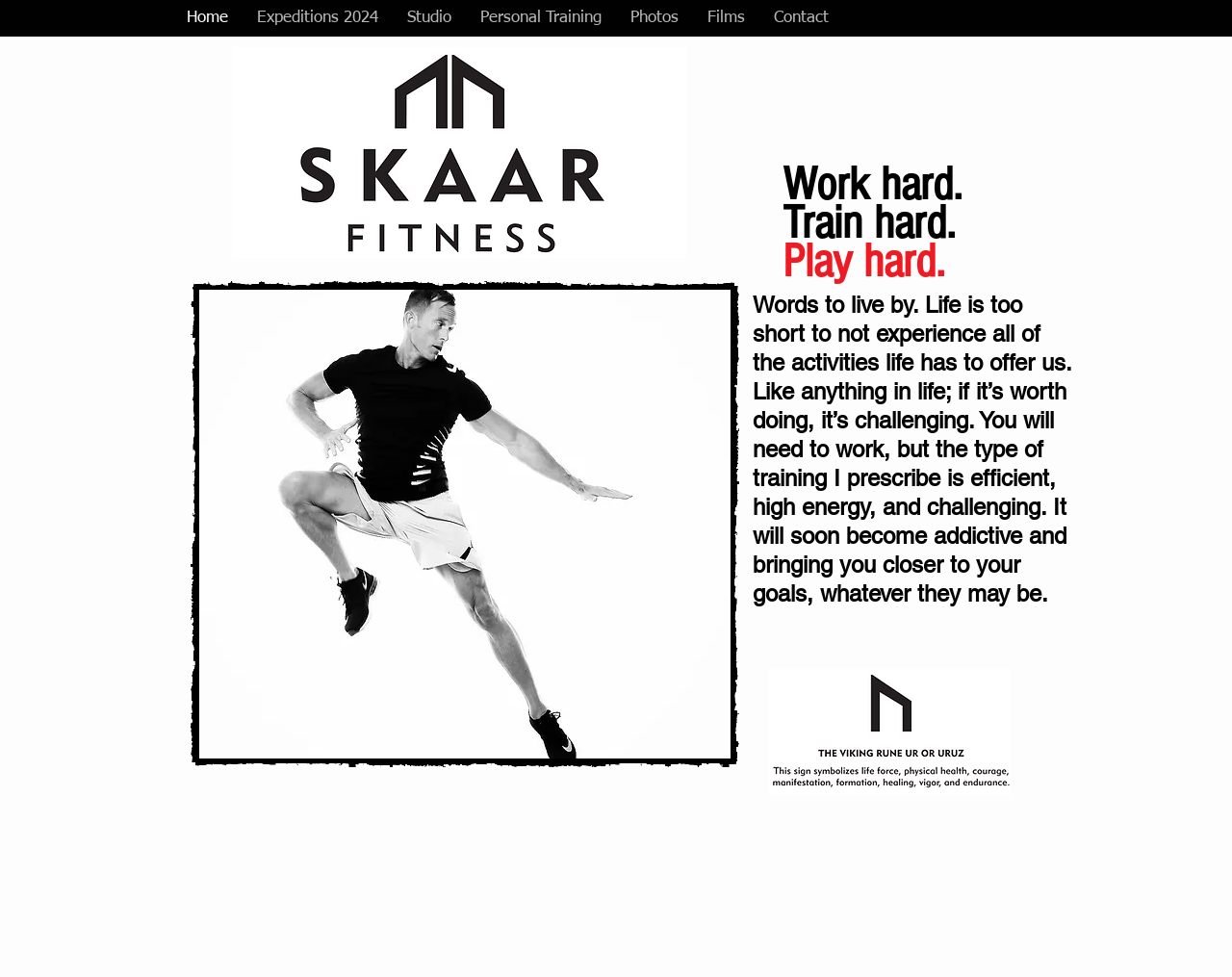How many links are there in the navigation menu?
From the details in the image, provide a complete and detailed answer to the question.

By counting the links in the navigation menu, I can see that there are 7 links: 'Home', 'Expeditions 2024', 'Studio', 'Personal Training', 'Photos', 'Films', and 'Contact'.